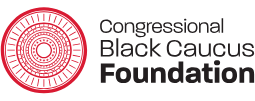Give an in-depth summary of the scene depicted in the image.

The image displays the logo of the Congressional Black Caucus Foundation (CBCF), prominently featuring a circular design in red with intricate concentric patterns, symbolizing unity and empowerment. Accompanying the emblem is the bold text that reads "Congressional Black Caucus Foundation," indicating the organization's commitment to advancing the interests and welfare of the African American community. The CBCF is known for its role in advocacy, education, and leadership development within the context of public policy and congressional initiatives, making this logo a significant representation of its mission and impact.